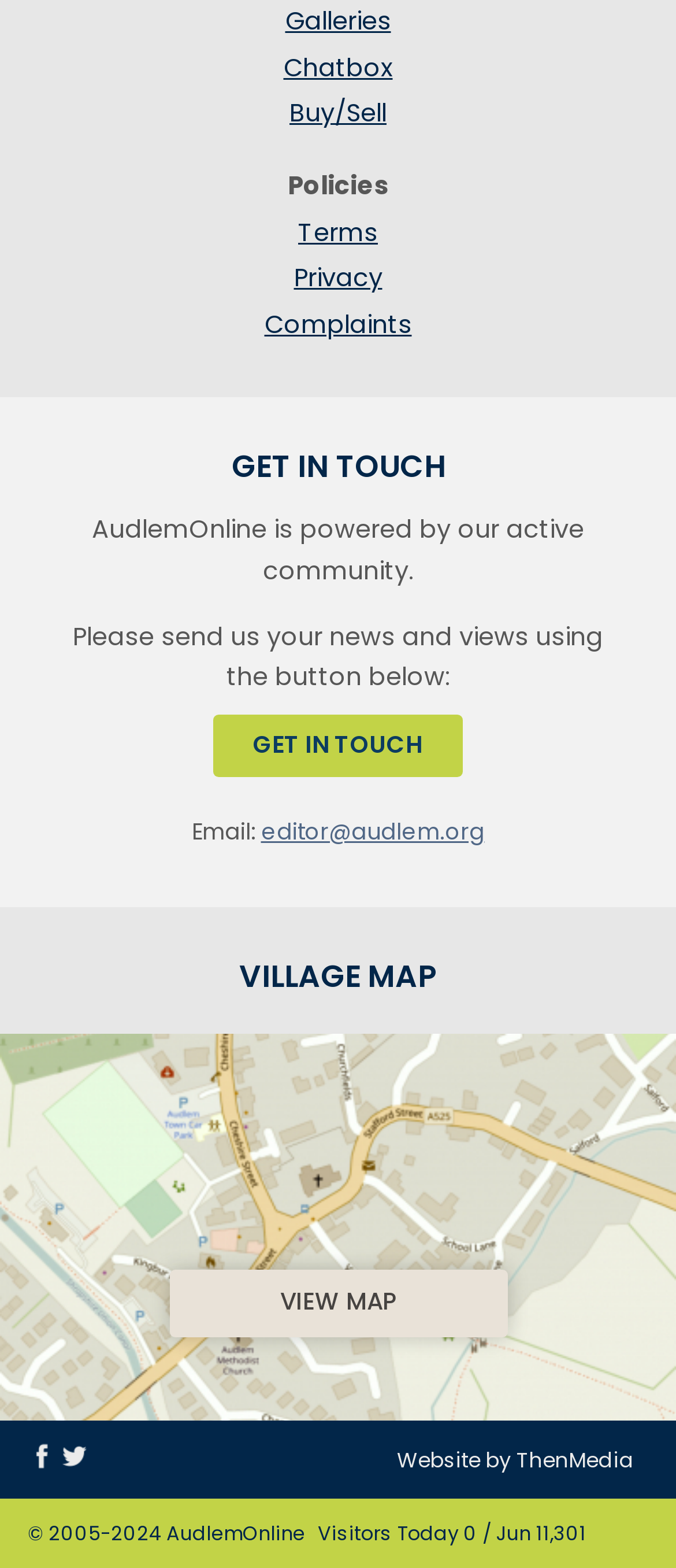How many links are there in the 'GET IN TOUCH' section?
Based on the image, provide a one-word or brief-phrase response.

2